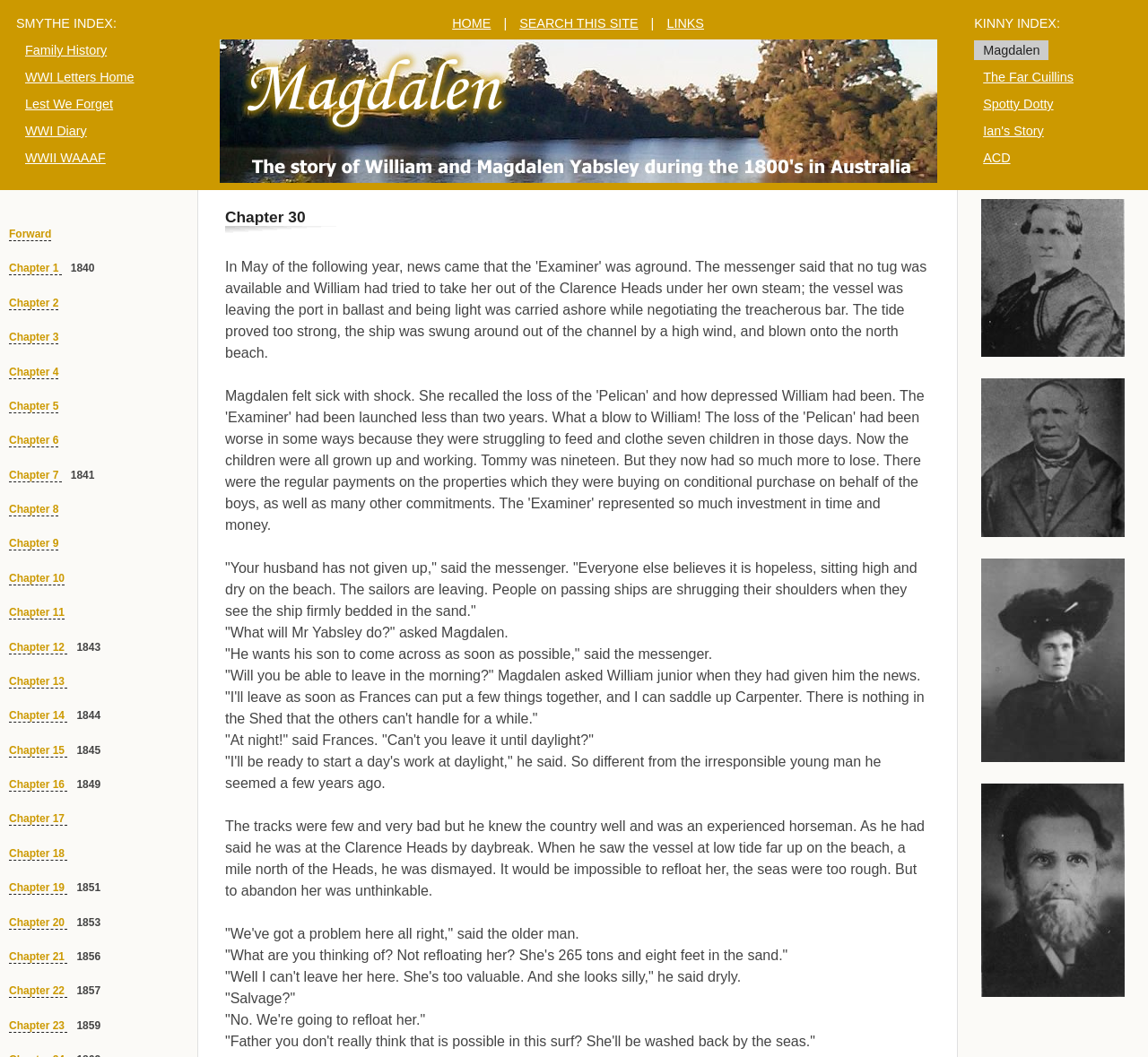Please specify the bounding box coordinates of the element that should be clicked to execute the given instruction: 'Read Chapter 1'. Ensure the coordinates are four float numbers between 0 and 1, expressed as [left, top, right, bottom].

[0.008, 0.248, 0.054, 0.261]